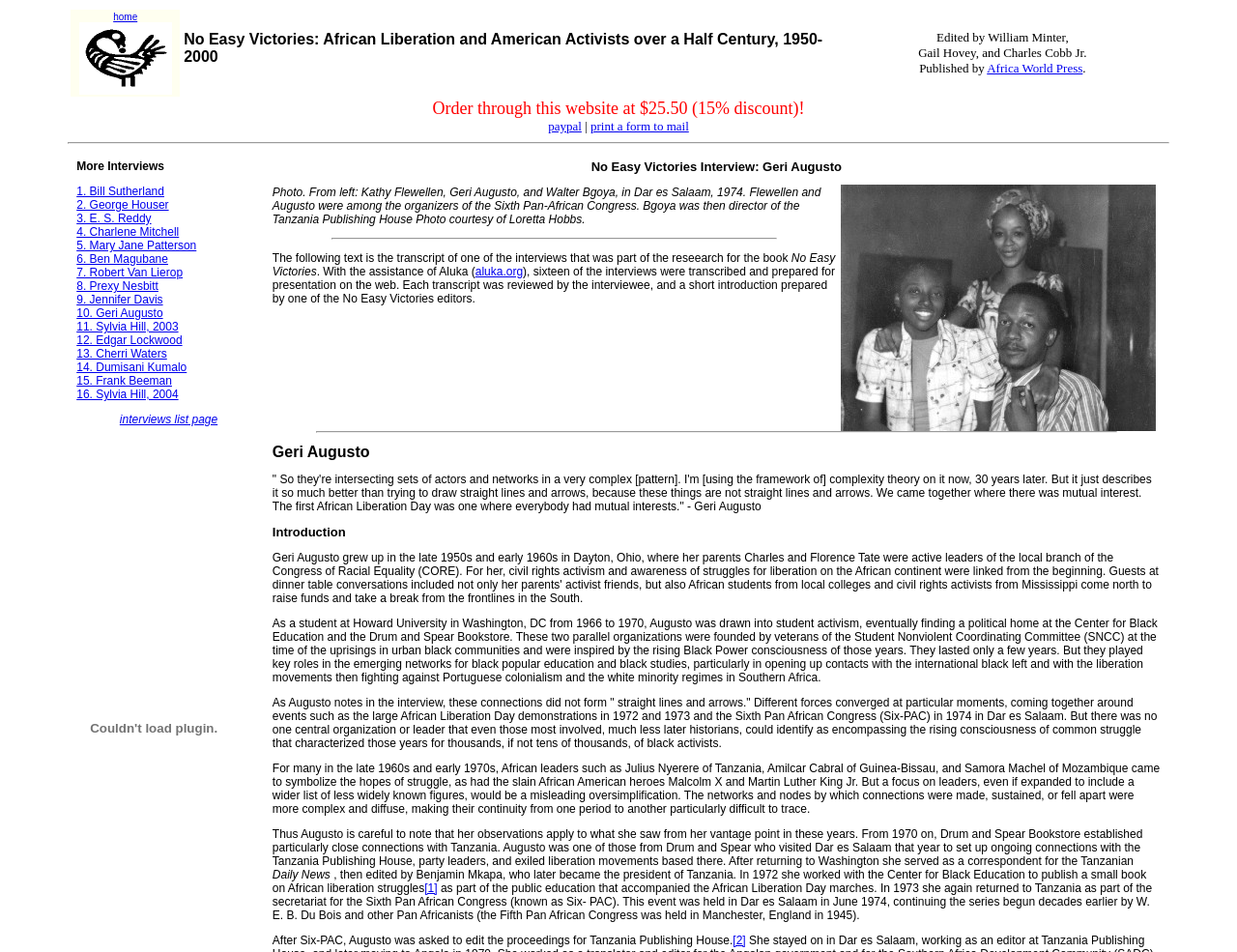Who is the interviewee in this webpage?
Look at the webpage screenshot and answer the question with a detailed explanation.

The interviewee is mentioned in the heading 'No Easy Victories Interview: Geri Augusto' and also in the text 'Geri Augusto'.